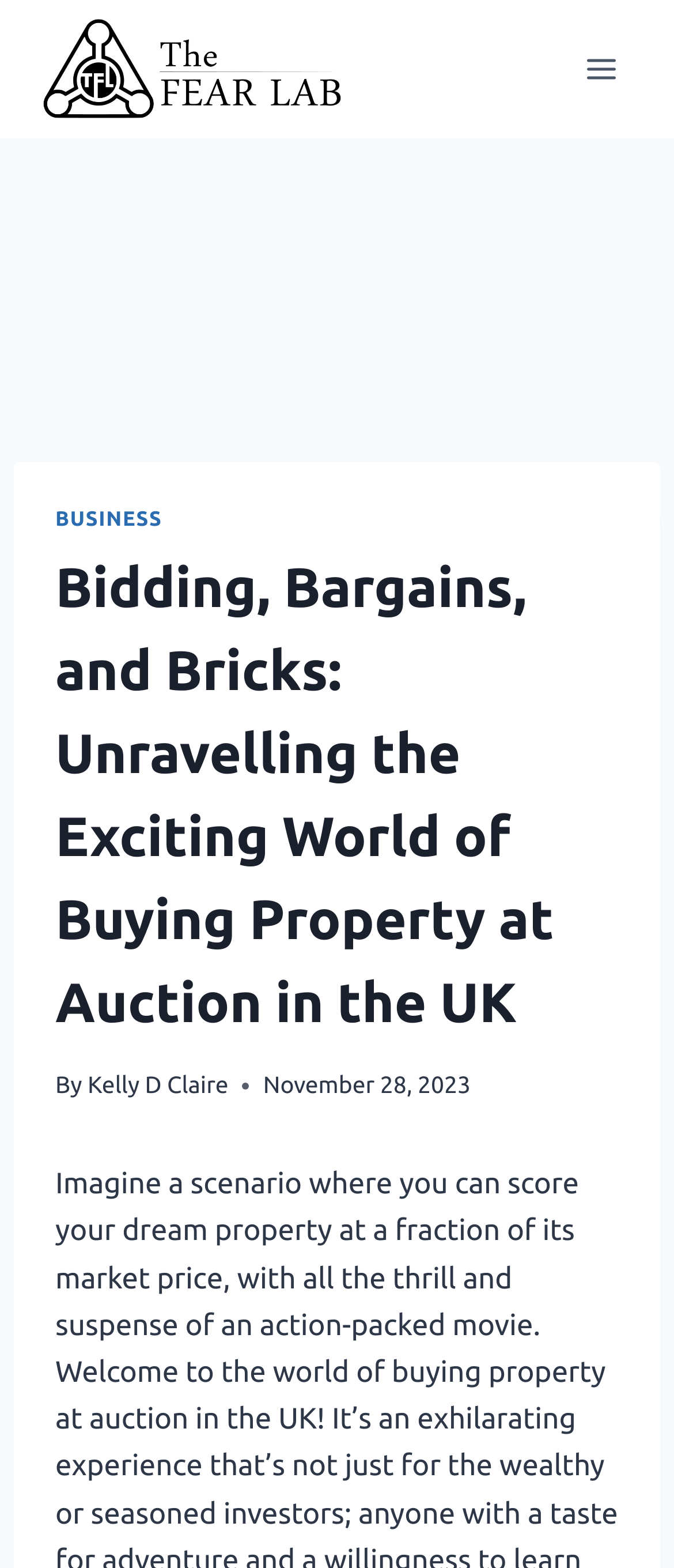Given the description "saokhue2024", determine the bounding box of the corresponding UI element.

None